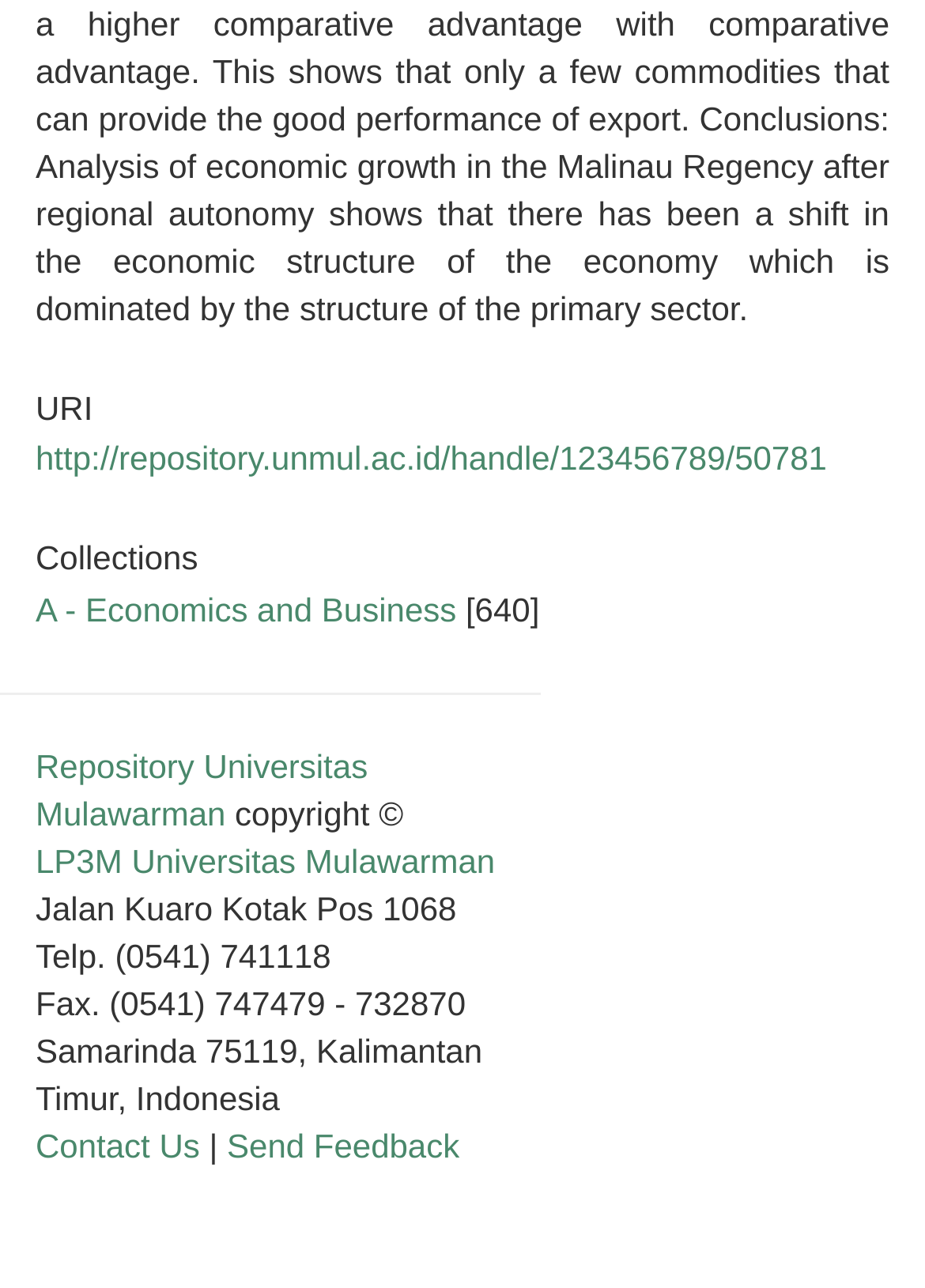Using the description: "name="s" placeholder="Search …"", determine the UI element's bounding box coordinates. Ensure the coordinates are in the format of four float numbers between 0 and 1, i.e., [left, top, right, bottom].

None